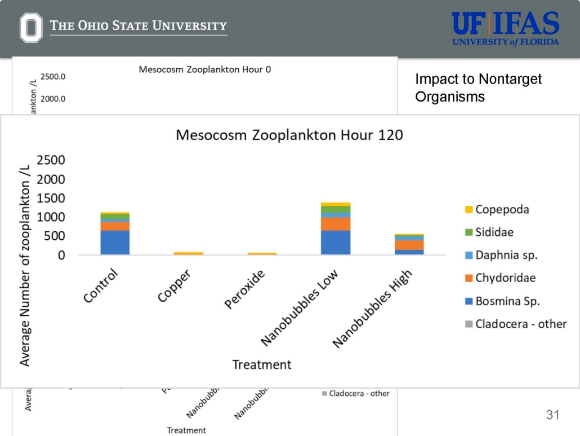Which treatment achieved the highest average number of zooplankton?
Examine the image and provide an in-depth answer to the question.

According to the caption, the data highlights that the 'Nanobubbles High' treatment achieved the highest average number of zooplankton, suggesting a less invasive effect relative to the other chemical treatments.